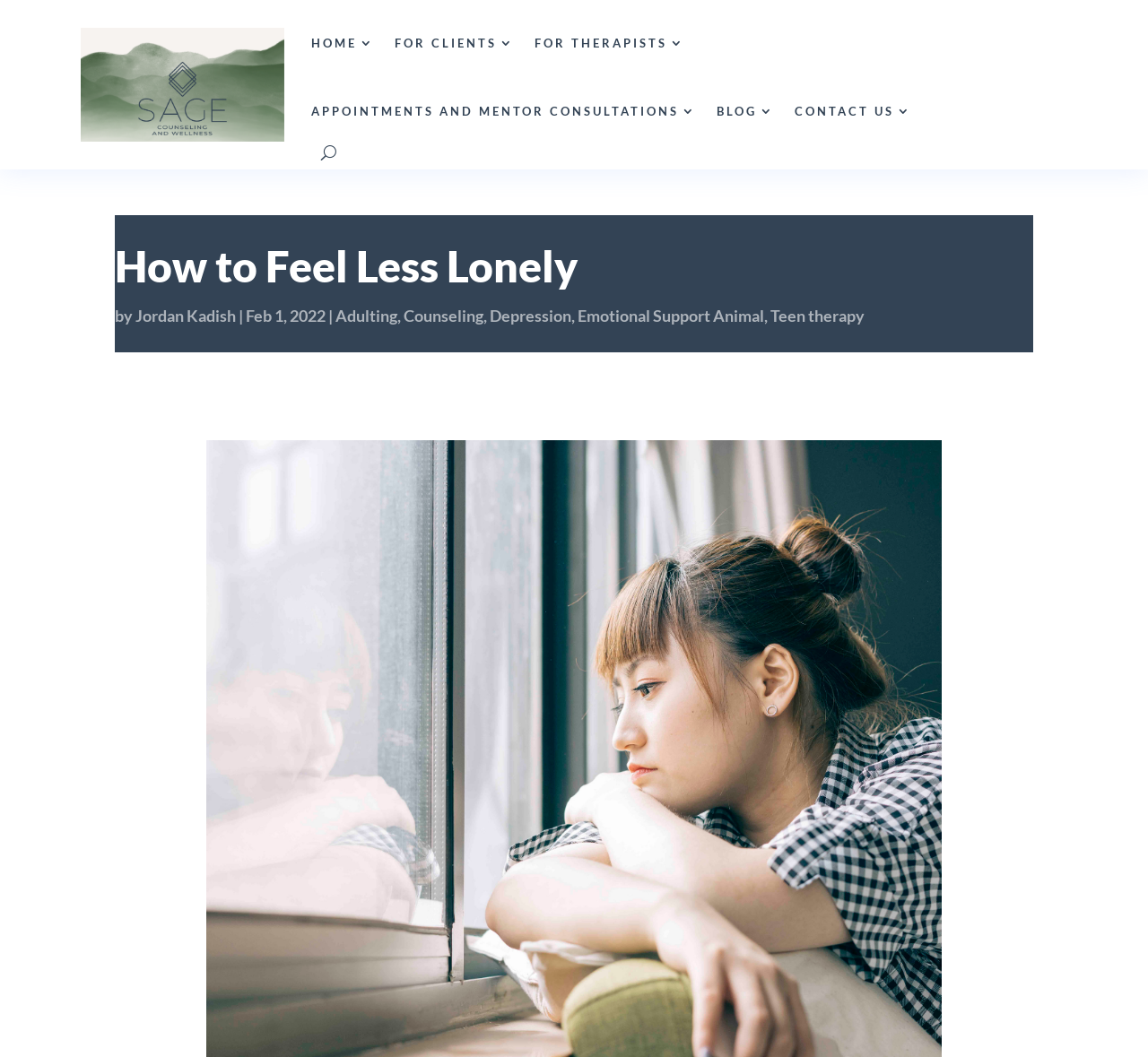What is the date of the article 'How to Feel Less Lonely'?
Identify the answer in the screenshot and reply with a single word or phrase.

Feb 1, 2022